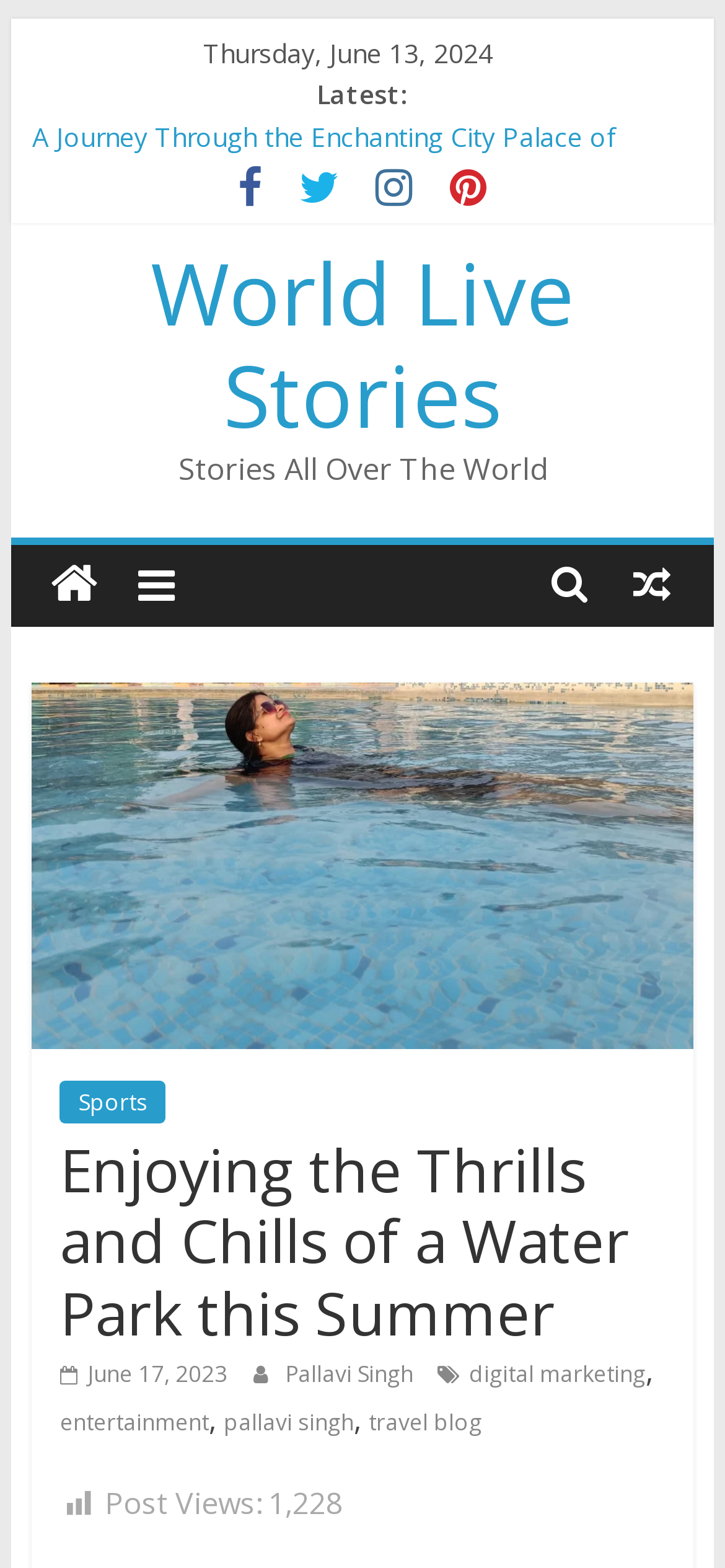Can you find the bounding box coordinates for the element to click on to achieve the instruction: "Read about water park"?

[0.044, 0.436, 0.956, 0.462]